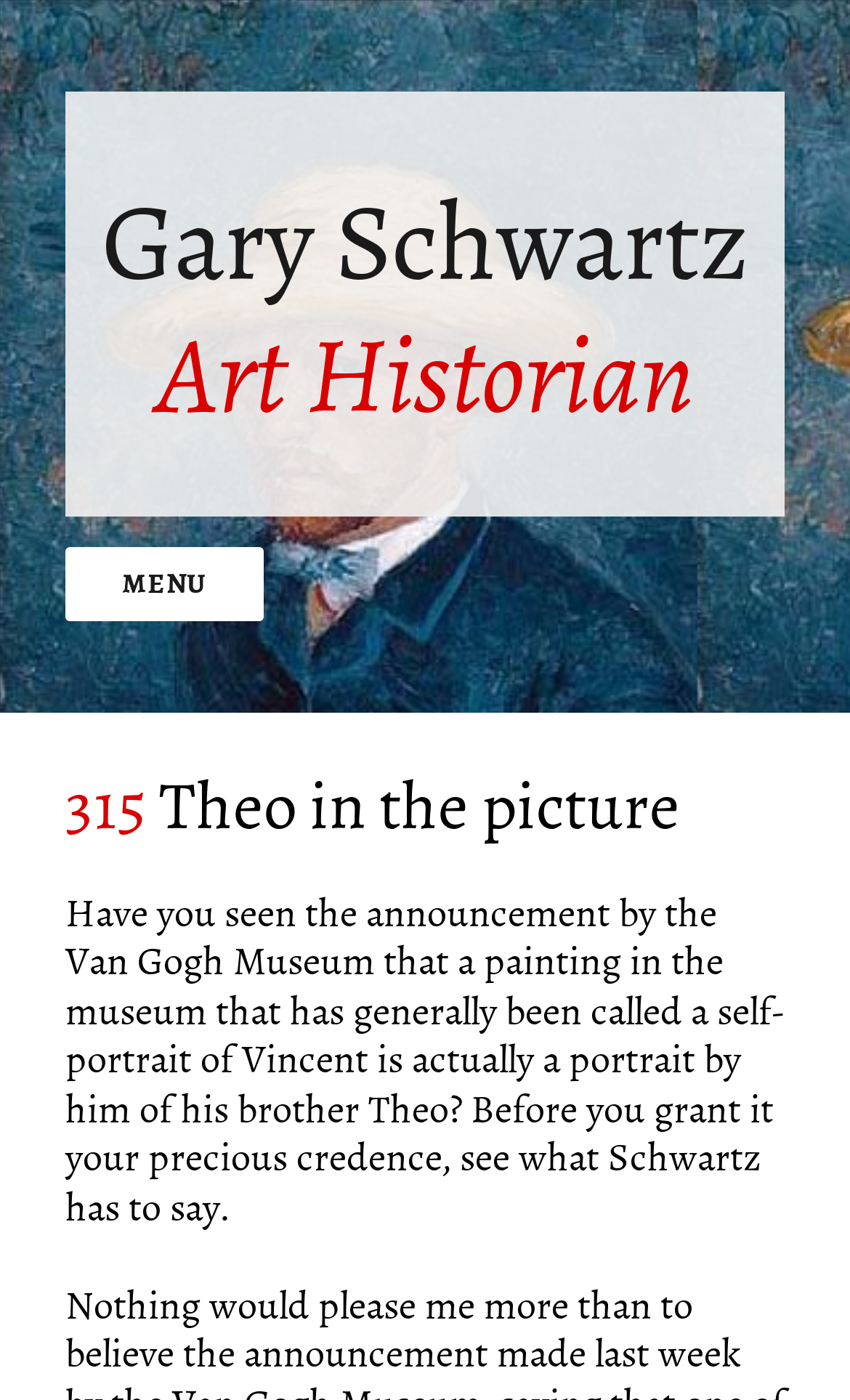Locate the headline of the webpage and generate its content.

Gary Schwartz Art Historian